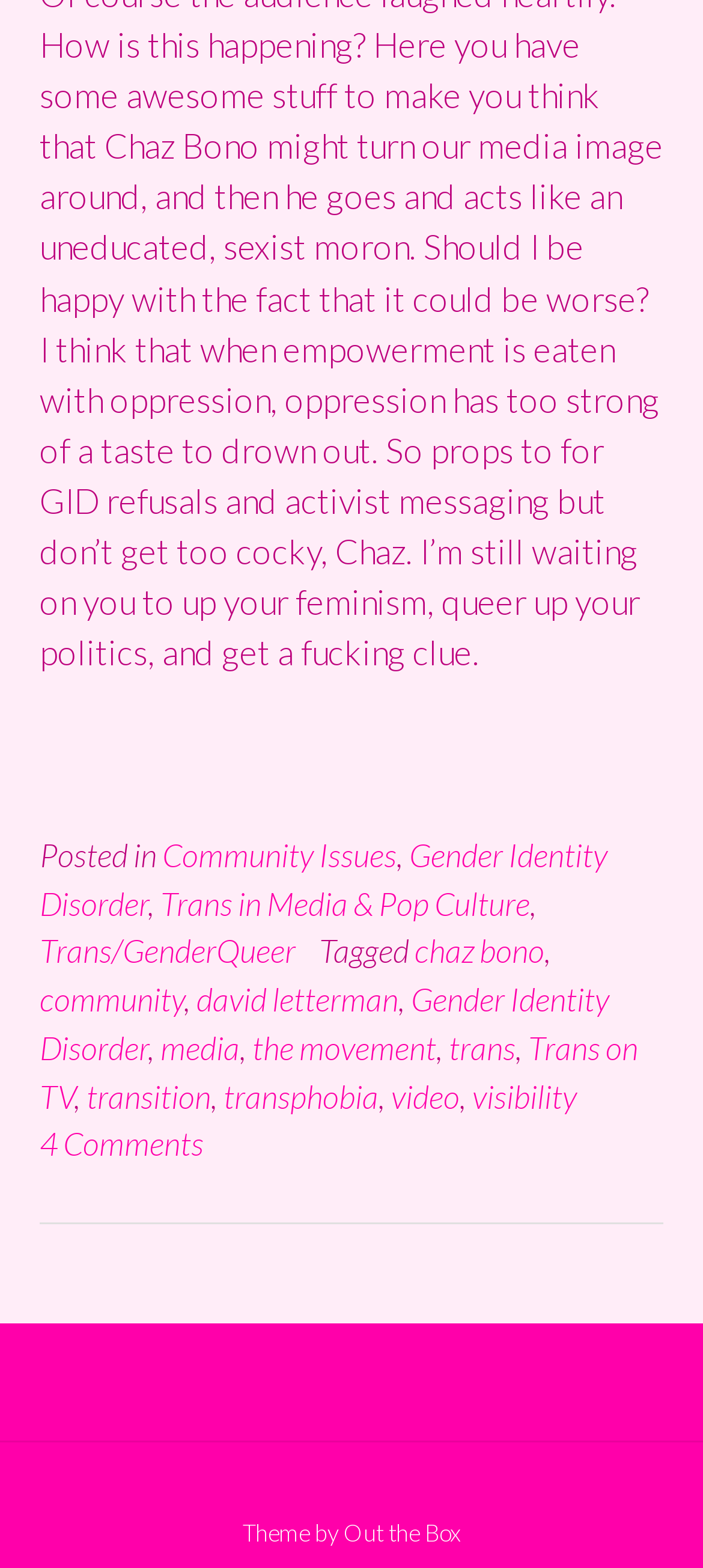Can you provide the bounding box coordinates for the element that should be clicked to implement the instruction: "Visit out the box theme"?

[0.488, 0.968, 0.655, 0.987]